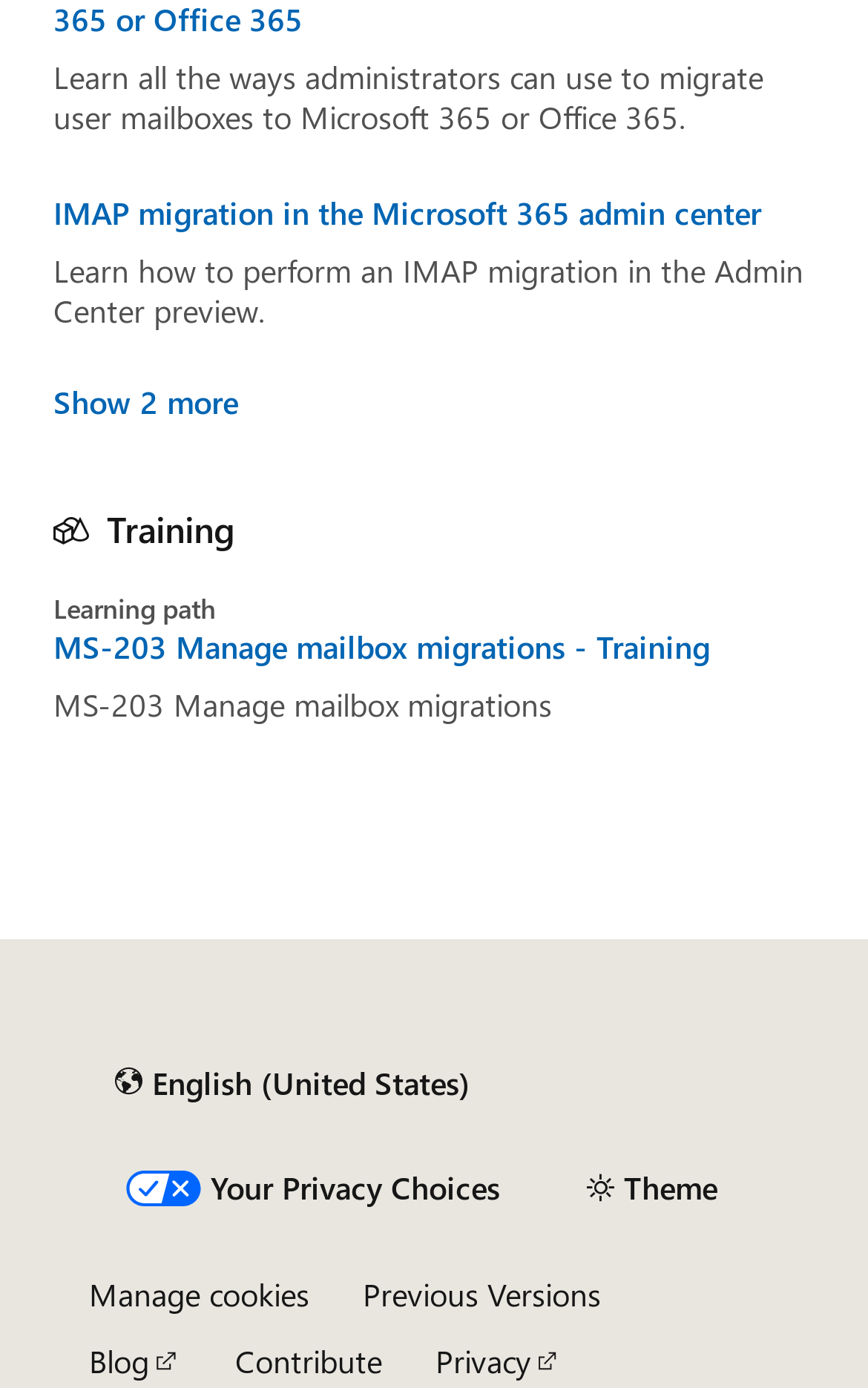Determine the bounding box coordinates of the clickable region to carry out the instruction: "Start the Manage mailbox migrations training".

[0.062, 0.452, 0.938, 0.481]